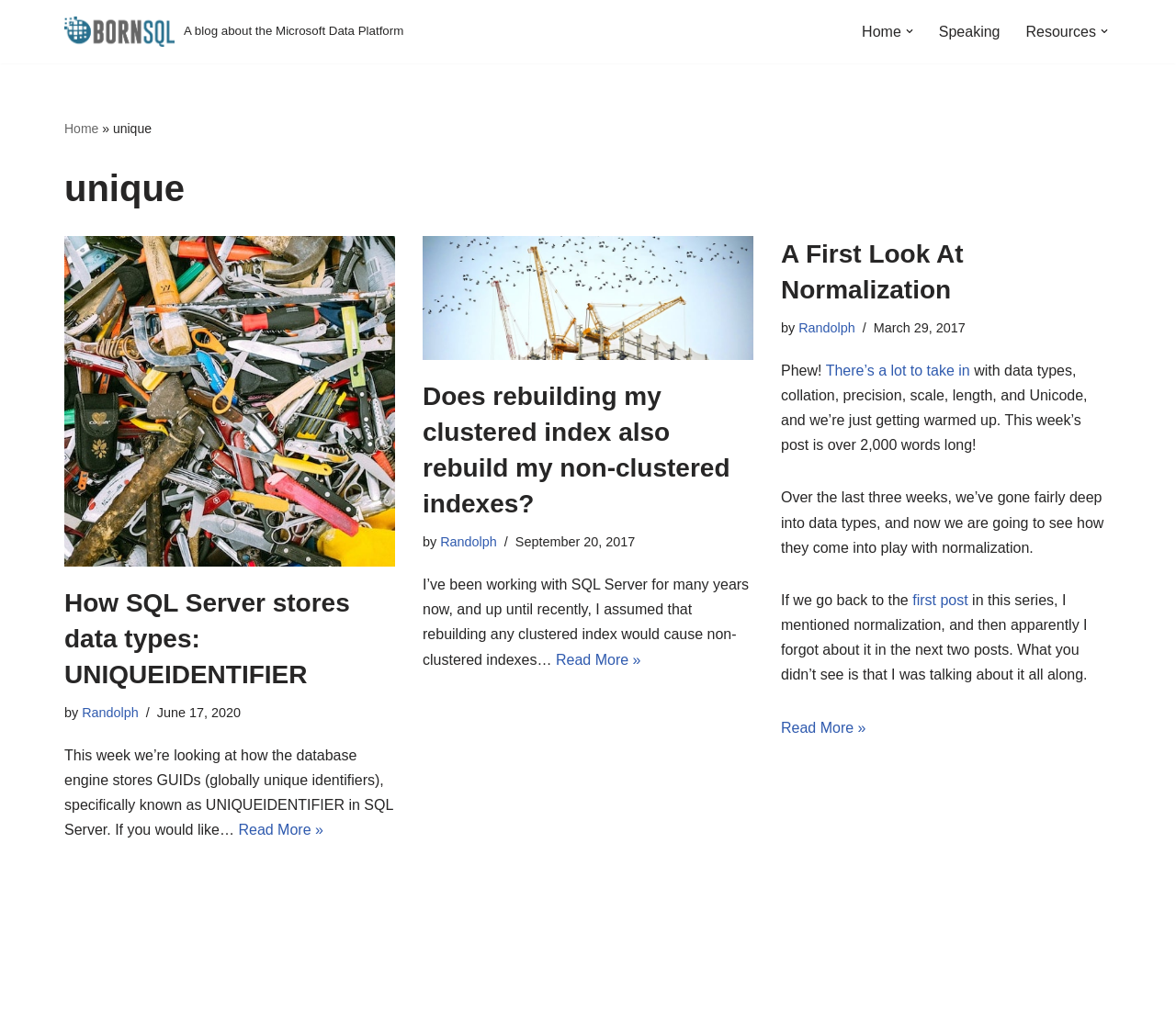What is the topic of the first article?
Please give a detailed and elaborate answer to the question based on the image.

The topic of the first article can be found in the heading element with the text 'How SQL Server stores data types: UNIQUEIDENTIFIER' within the first article section.